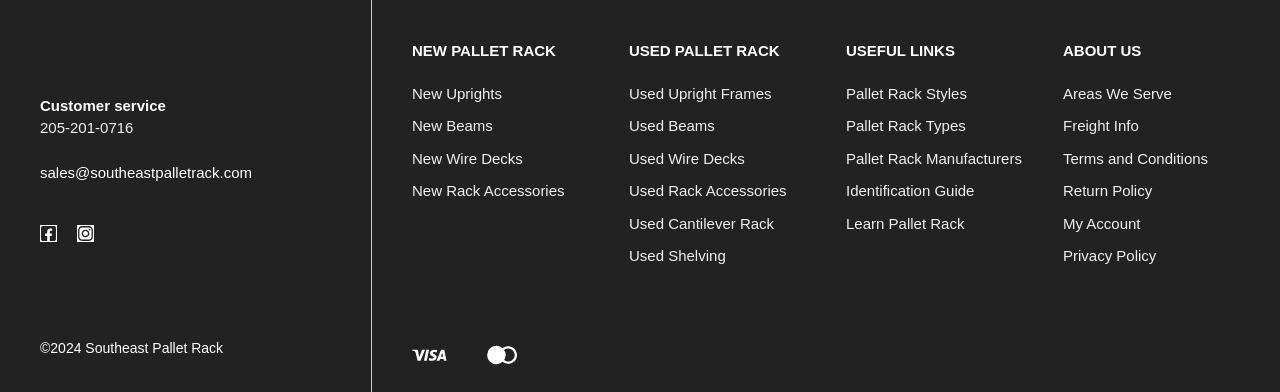What is the phone number for customer service?
Refer to the image and provide a detailed answer to the question.

I found the phone number for customer service by looking at the static text element with the OCR text '205-201-0716' located below the 'Customer service' heading.